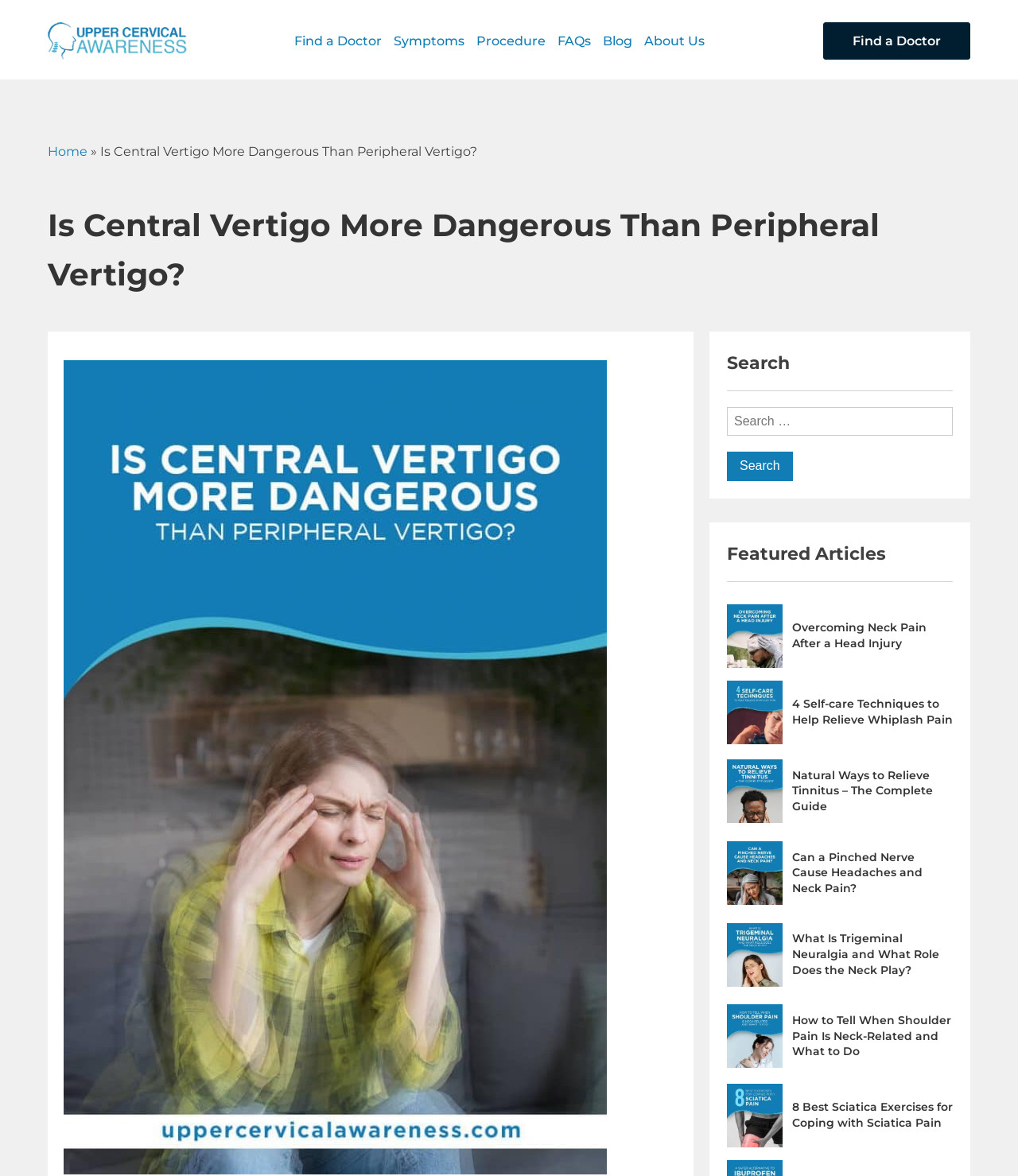Based on the element description: "parent_node: Search for: value="Search"", identify the UI element and provide its bounding box coordinates. Use four float numbers between 0 and 1, [left, top, right, bottom].

[0.714, 0.384, 0.779, 0.409]